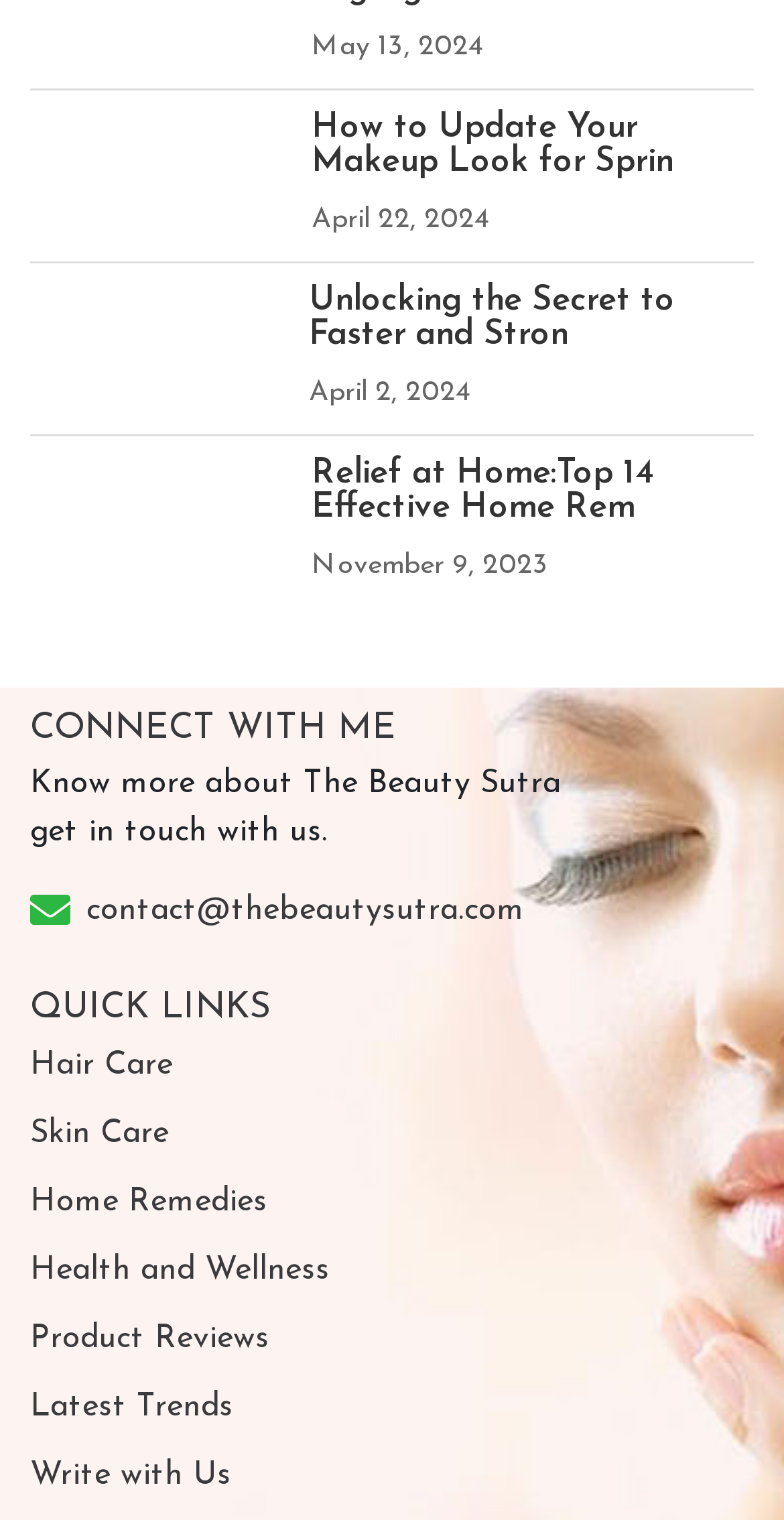Please mark the clickable region by giving the bounding box coordinates needed to complete this instruction: "Get in touch with The Beauty Sutra".

[0.038, 0.584, 0.777, 0.615]